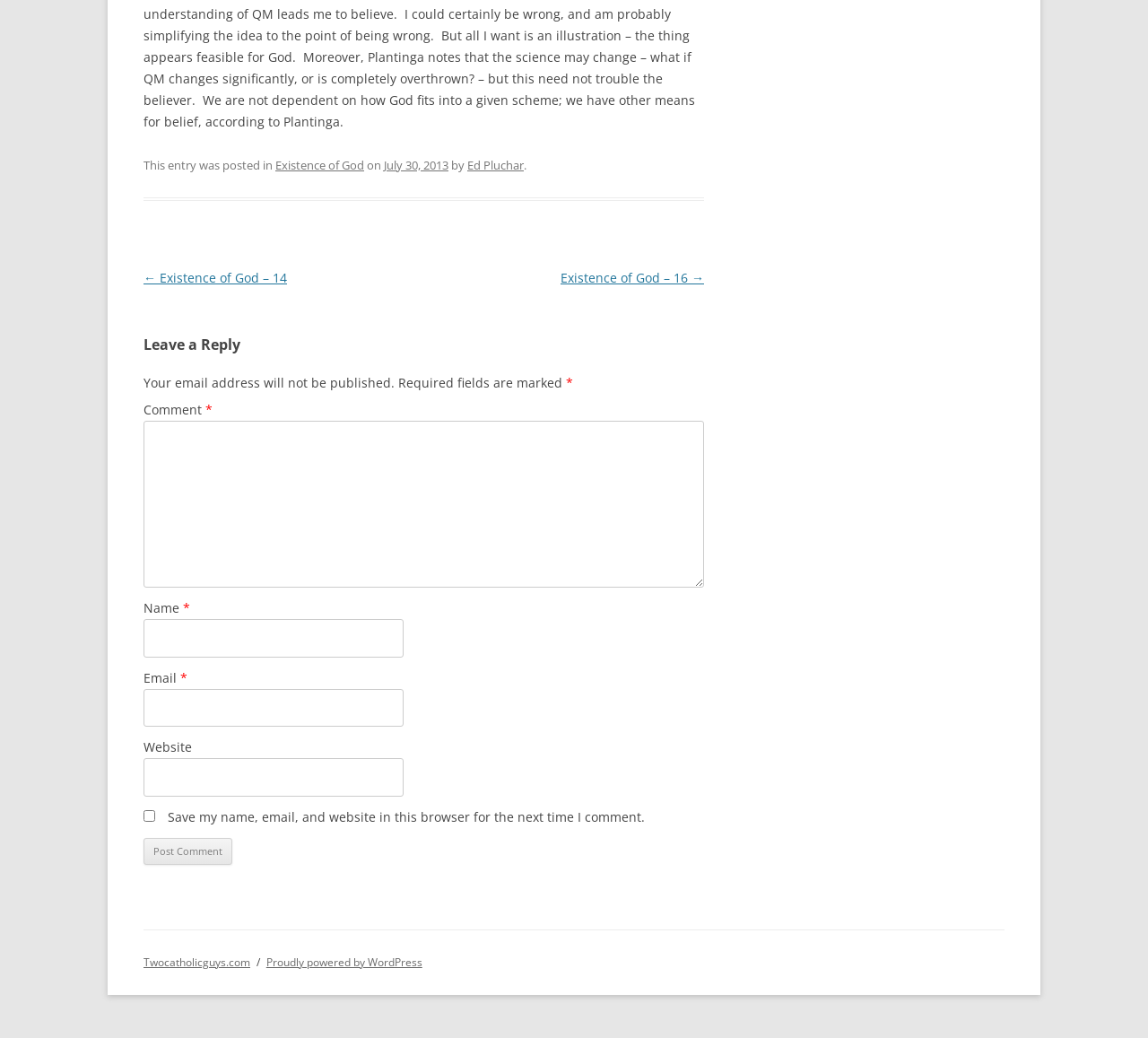How many navigation links are there in the post navigation section?
Refer to the image and respond with a one-word or short-phrase answer.

2